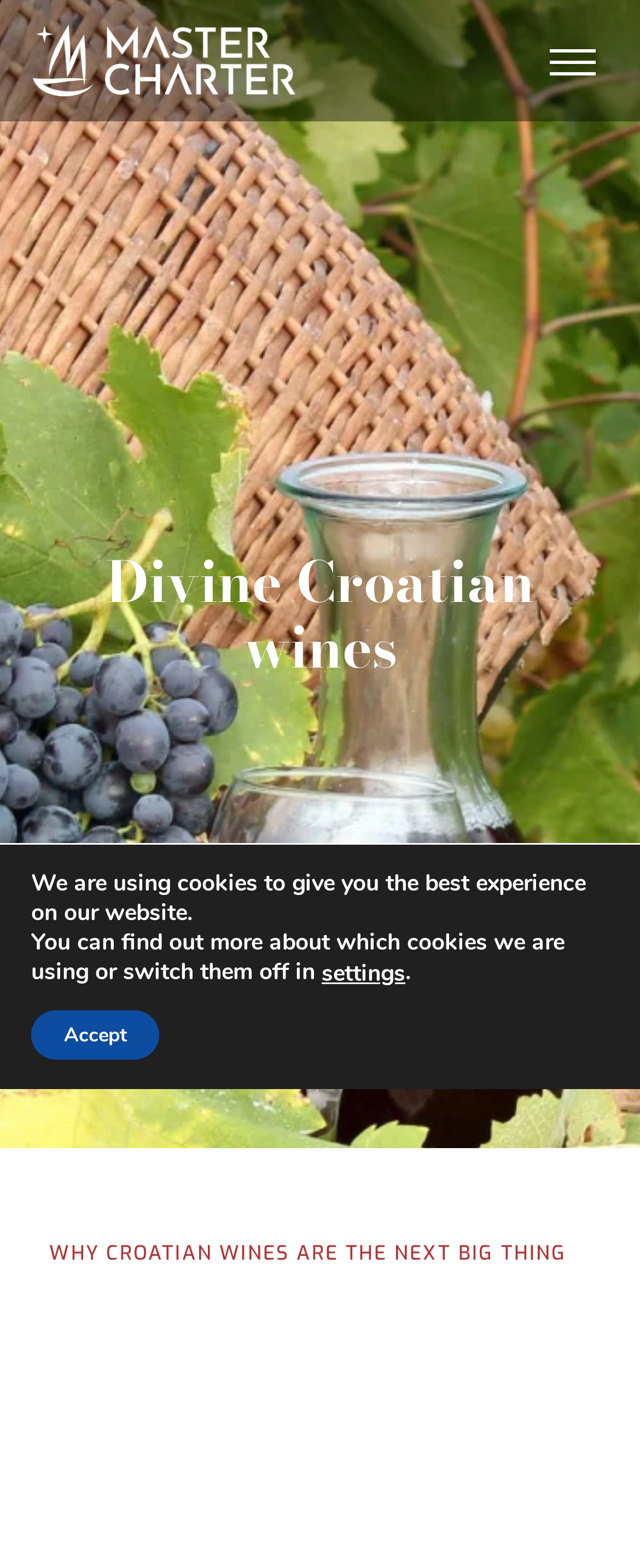Generate a thorough caption detailing the webpage content.

The webpage is about Croatian wines, with a focus on their unique characteristics and flavors. At the top left corner, there is a link to "Skip to content" and a logo image with a corresponding link. Below the logo, there is a heading that reads "Divine Croatian wines". 

To the right of the logo, there is a large heading that spans almost the entire width of the page, stating "WHY CROATIAN WINES ARE THE NEXT BIG THING". Below this heading, there is another heading that reads "The Secrets of Croatian Wine". 

At the bottom of the page, there is a GDPR Cookie Banner that takes up the full width of the page. Within this banner, there are two blocks of text that explain the use of cookies on the website. To the right of the text, there are two buttons: "settings" and "Accept". The "Accept" button is located above the "settings" button.